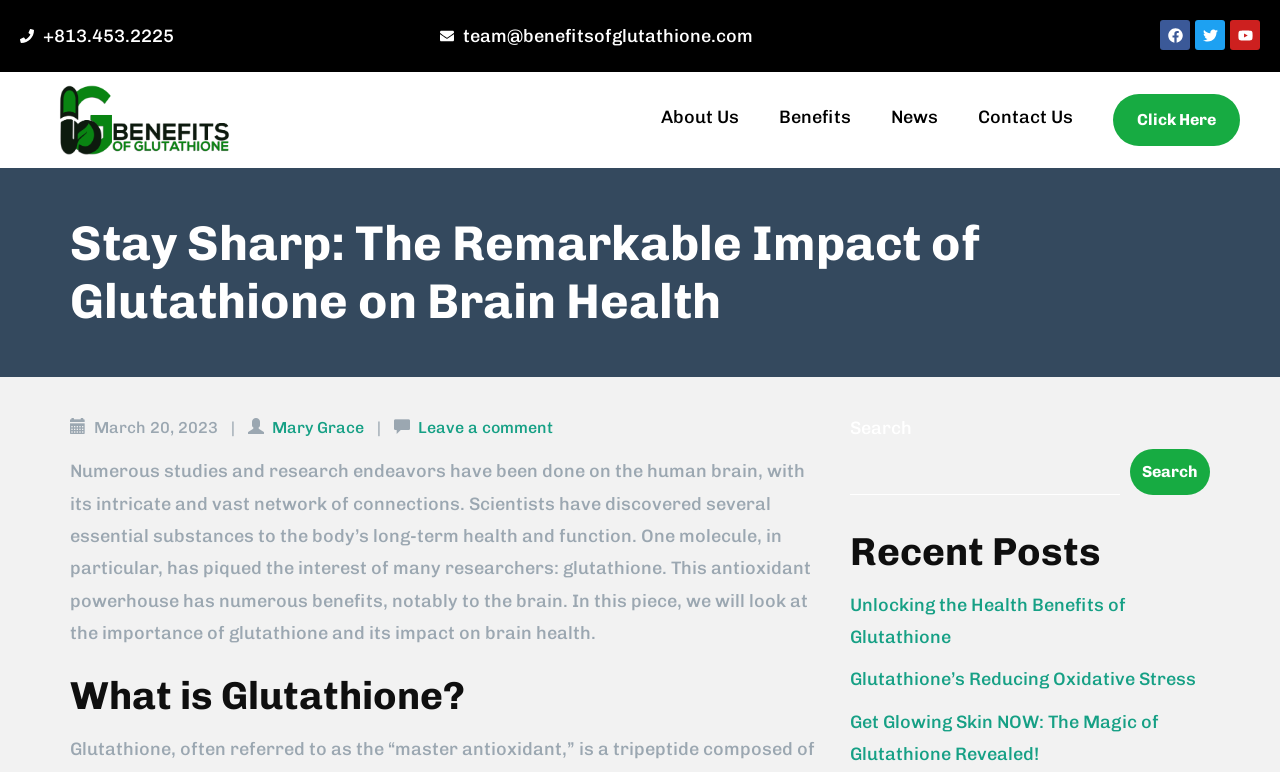Please determine the bounding box coordinates of the element to click in order to execute the following instruction: "Call the phone number". The coordinates should be four float numbers between 0 and 1, specified as [left, top, right, bottom].

[0.033, 0.032, 0.136, 0.061]